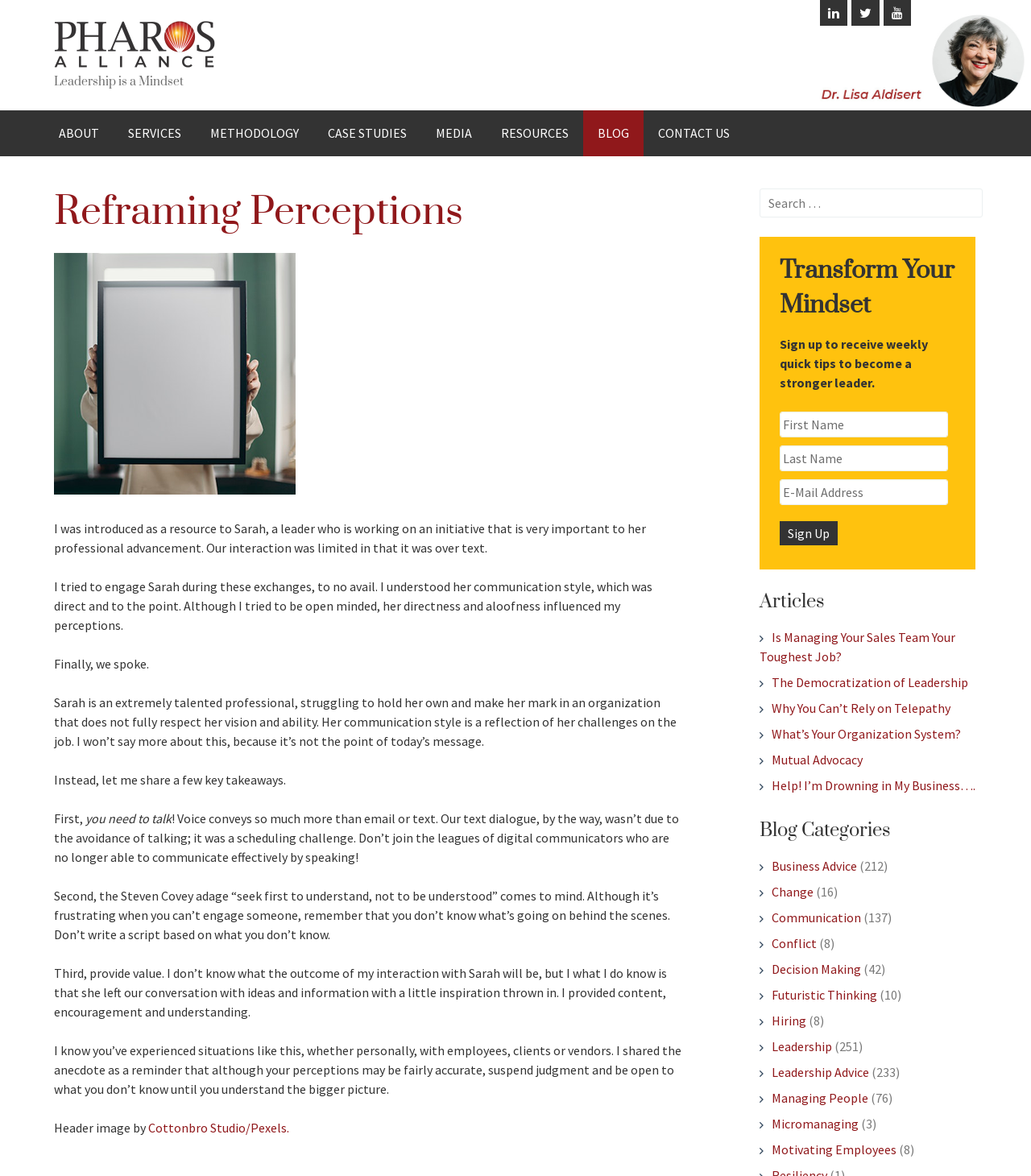Highlight the bounding box coordinates of the element that should be clicked to carry out the following instruction: "Click the 'CONTACT US' link". The coordinates must be given as four float numbers ranging from 0 to 1, i.e., [left, top, right, bottom].

[0.624, 0.094, 0.722, 0.133]